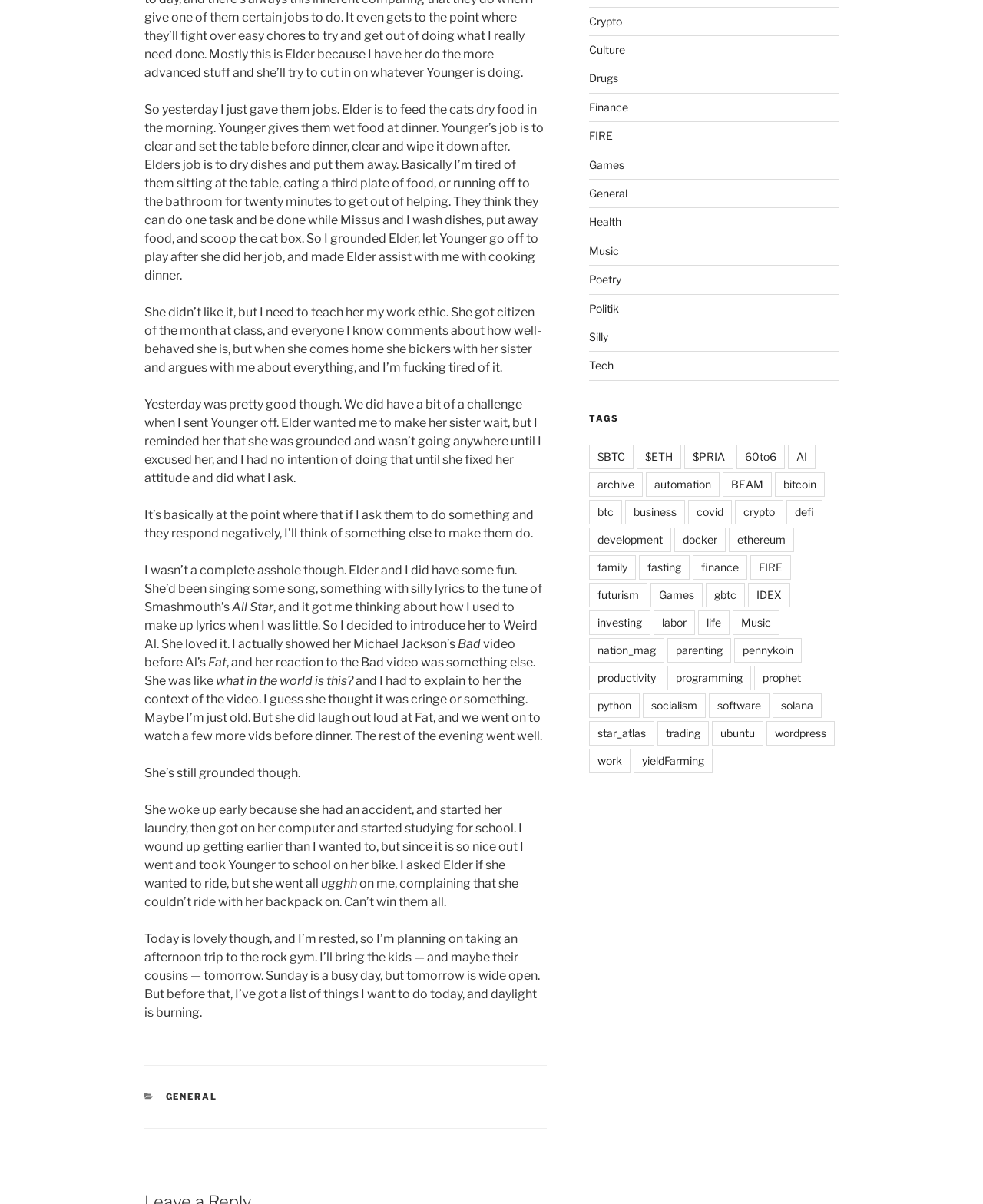Please identify the bounding box coordinates of the element that needs to be clicked to perform the following instruction: "Click on the 'Music' link".

[0.599, 0.203, 0.629, 0.213]